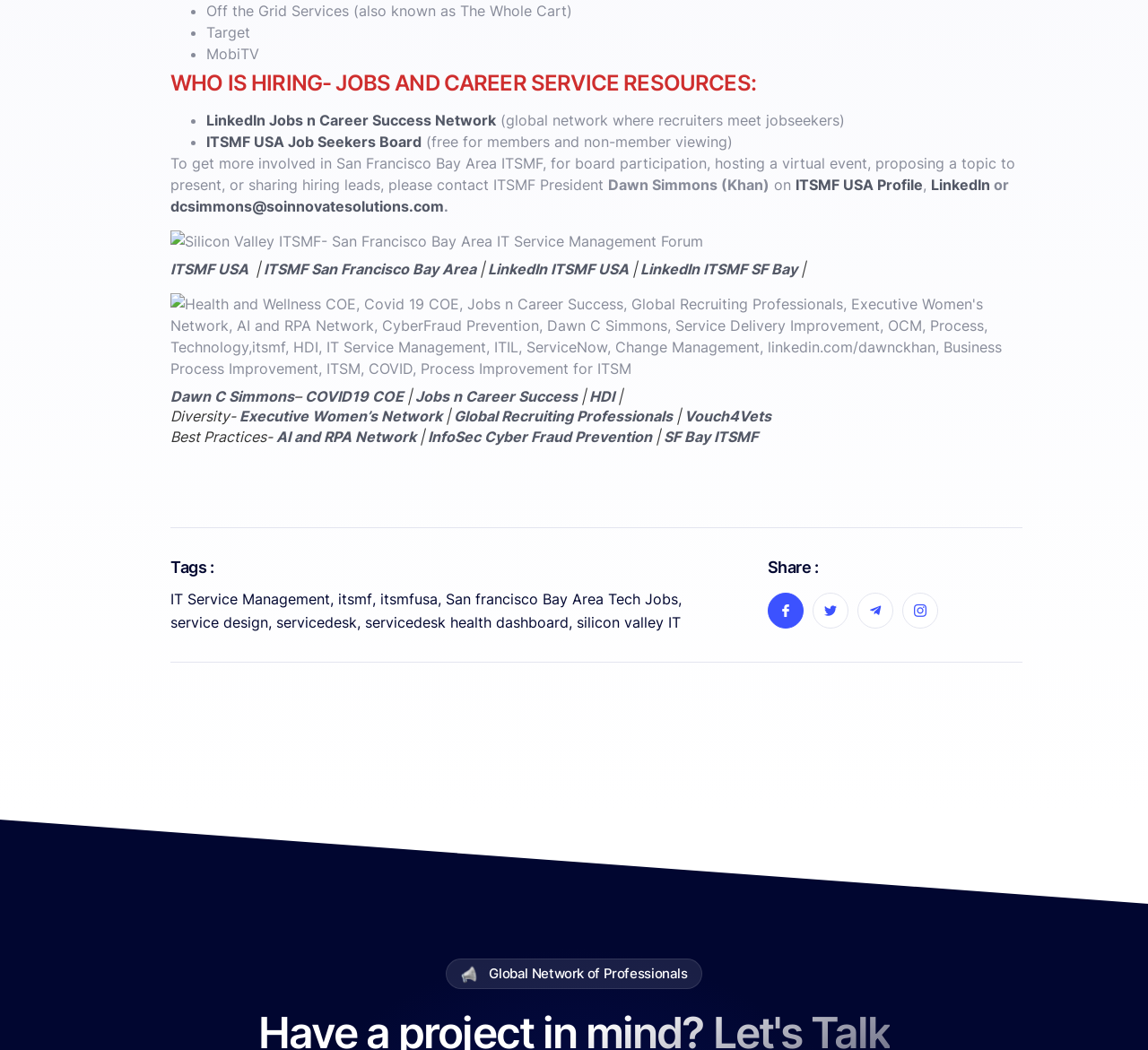Please identify the bounding box coordinates of the clickable element to fulfill the following instruction: "Click on LinkedIn Jobs n Career Success Network". The coordinates should be four float numbers between 0 and 1, i.e., [left, top, right, bottom].

[0.18, 0.106, 0.432, 0.123]